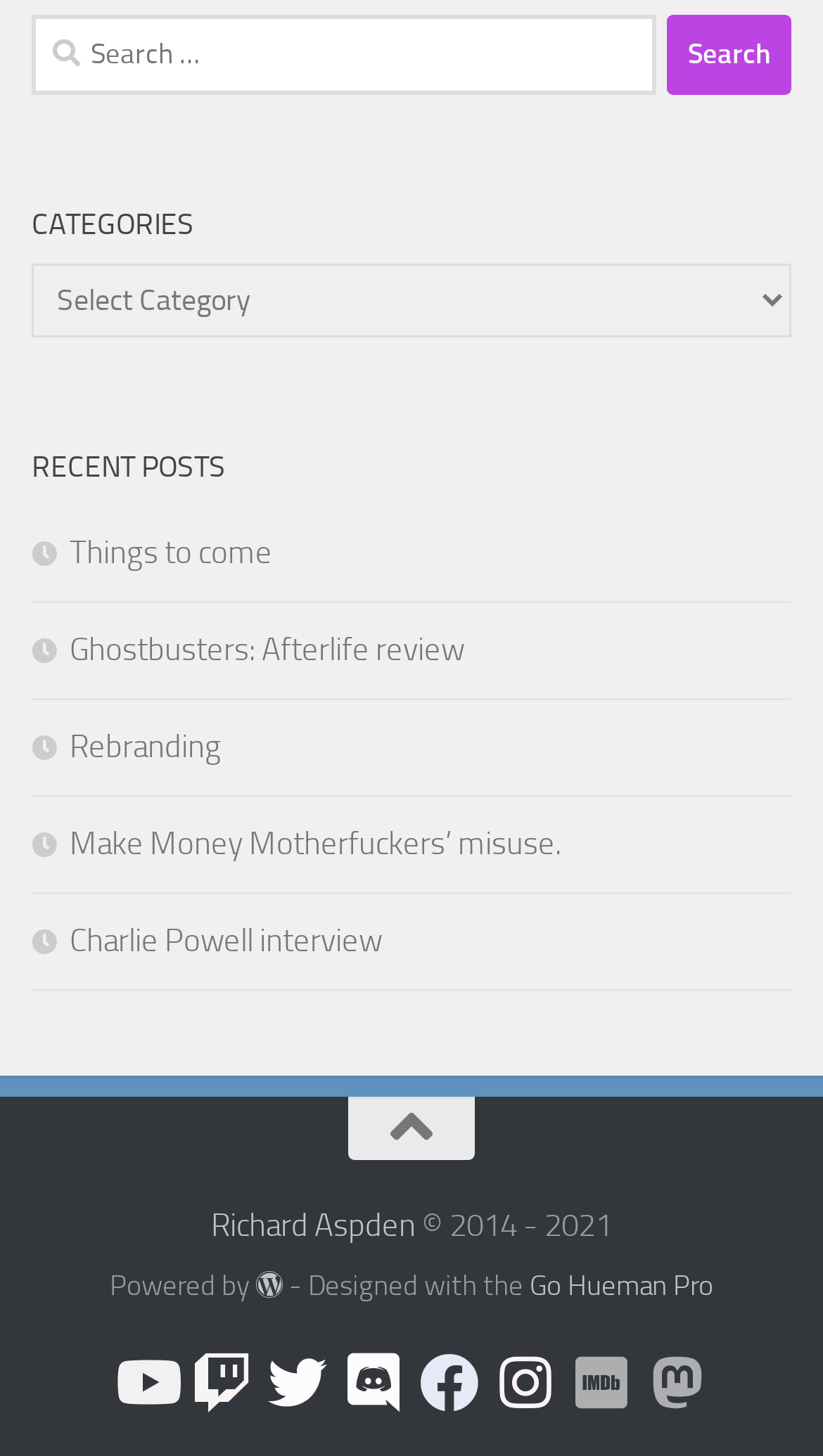What is the title of the latest post?
Using the image as a reference, answer the question with a short word or phrase.

Things to come